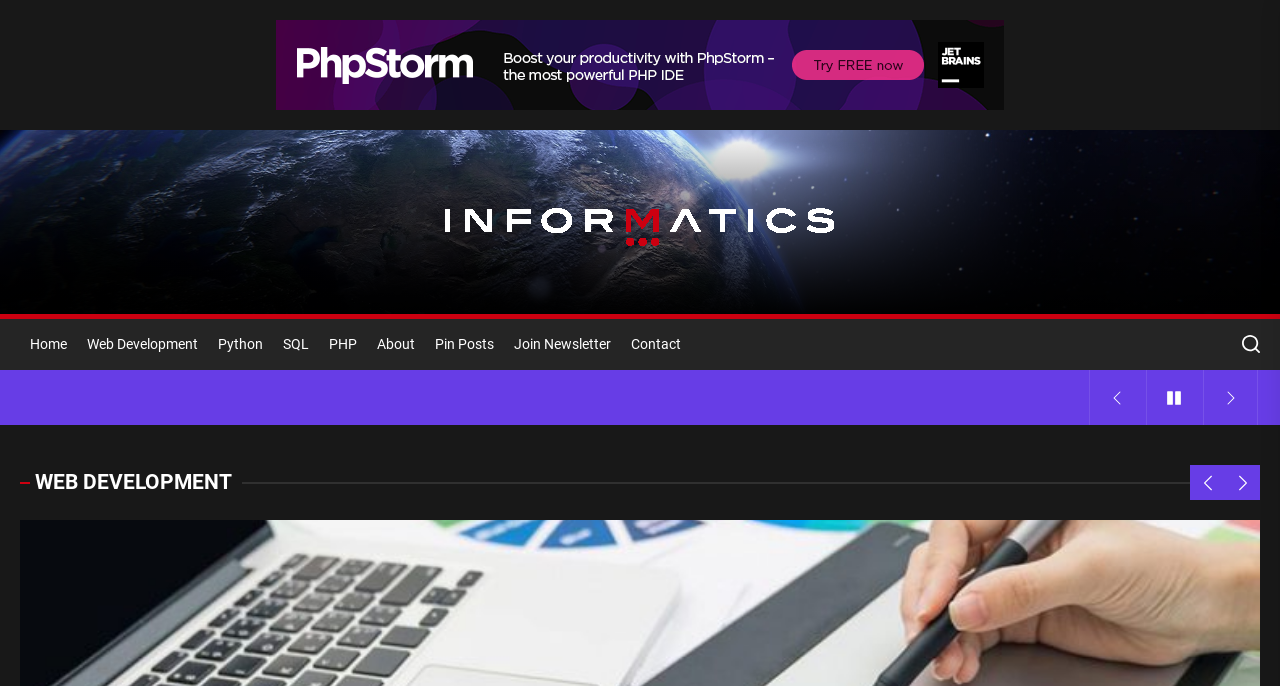Construct a thorough caption encompassing all aspects of the webpage.

The webpage is about Informatics, with a prominent header image at the top center, taking up about 60% of the screen width. Below the header image, there is a horizontal navigation menu with 9 links: Home, Web Development, Python, SQL, PHP, About, Pin Posts, Join Newsletter, and Contact. These links are evenly spaced and take up about half of the screen width.

To the top right, there are four small buttons, likely social media icons, arranged horizontally. Below the navigation menu, there is a large heading "WEB DEVELOPMENT" that spans about 90% of the screen width. To the right of the heading, there are two more small buttons, likely related to the web development topic.

At the very top of the page, there is a smaller header AD image, taking up about 60% of the screen width. The page also has a link with the text "Informatics" at the top center, which may be a logo or a title.